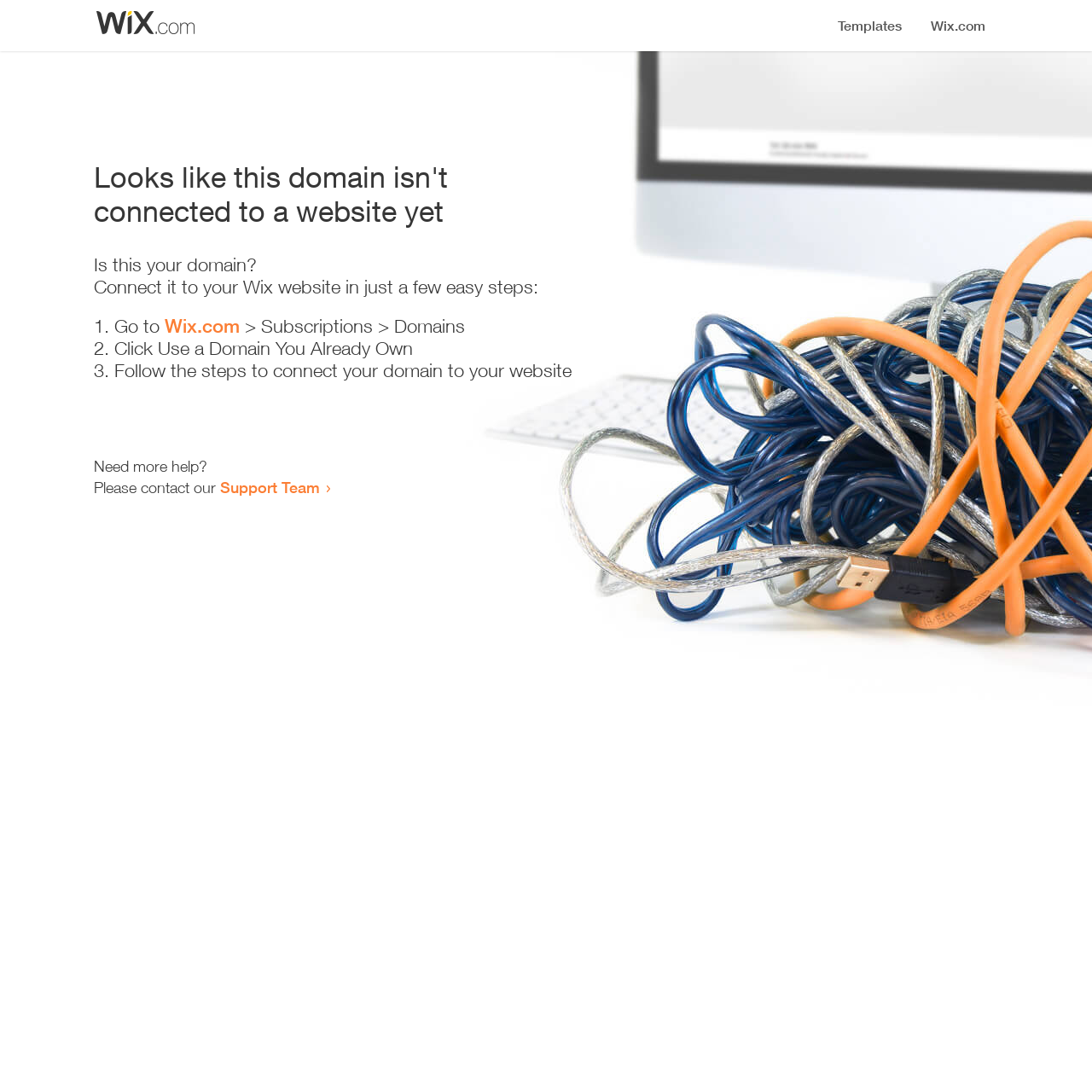Using the given element description, provide the bounding box coordinates (top-left x, top-left y, bottom-right x, bottom-right y) for the corresponding UI element in the screenshot: Contact Us

None